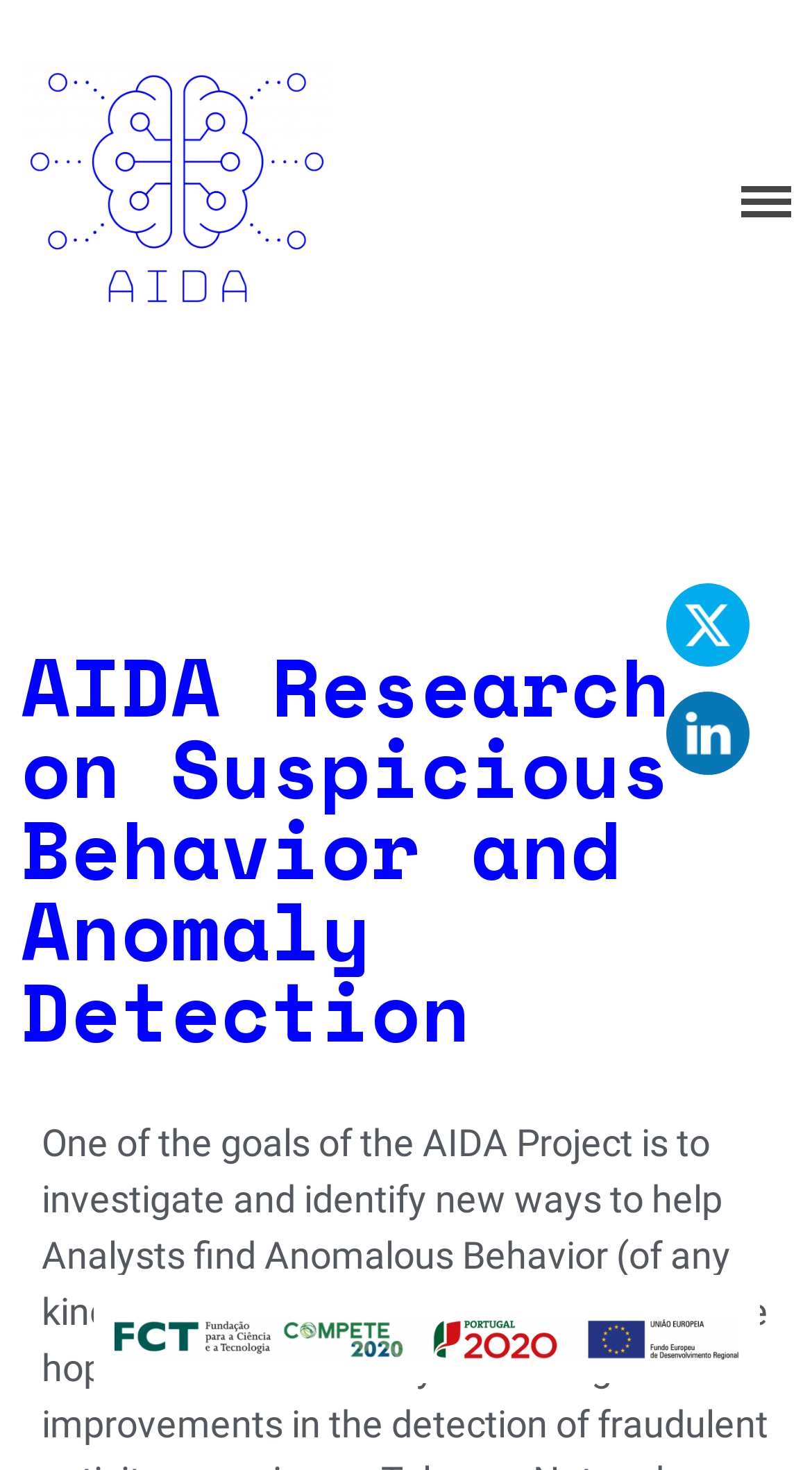Identify the bounding box coordinates of the region that needs to be clicked to carry out this instruction: "go to Context and Challenges". Provide these coordinates as four float numbers ranging from 0 to 1, i.e., [left, top, right, bottom].

[0.451, 0.114, 0.933, 0.176]